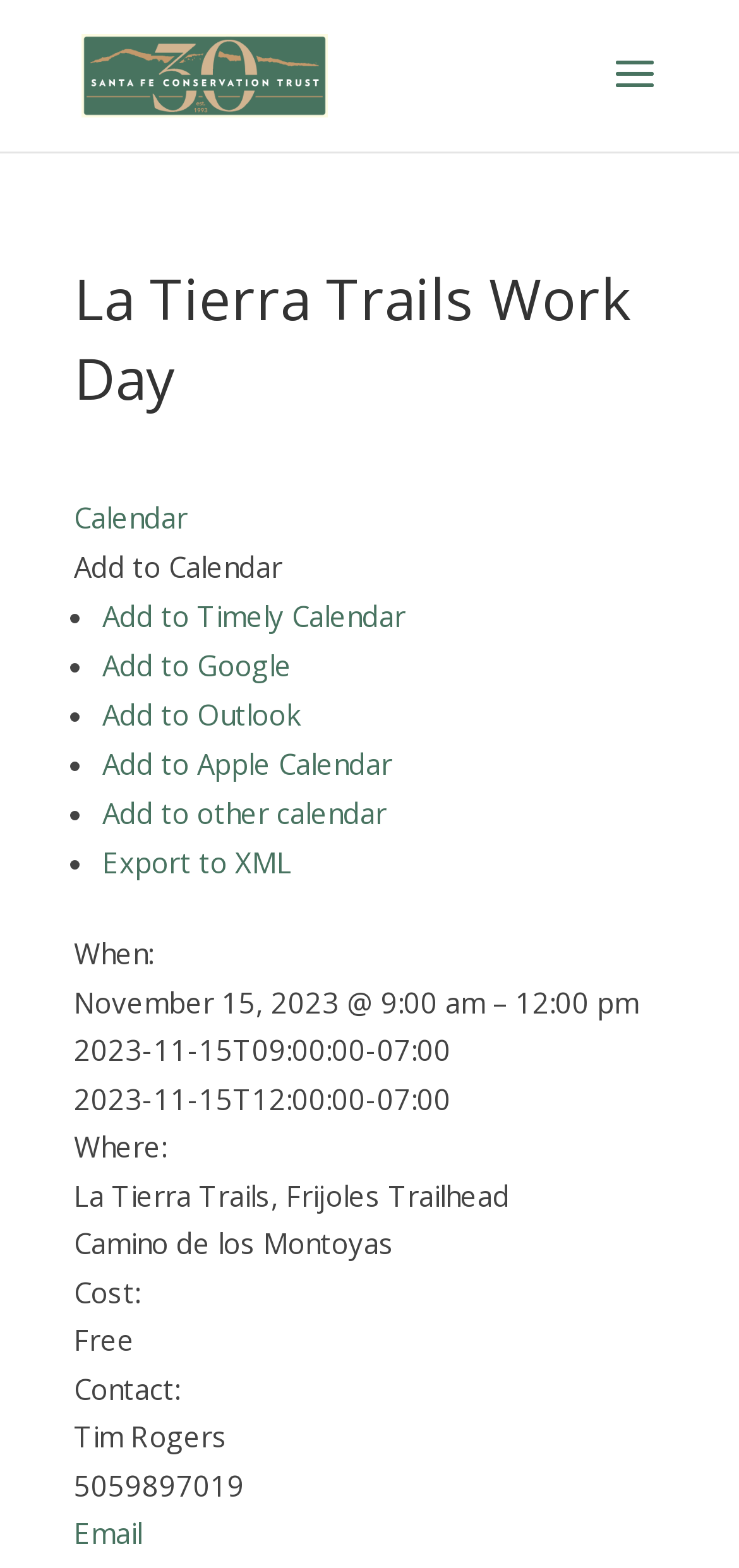Determine the bounding box coordinates of the target area to click to execute the following instruction: "Scroll to top."

None